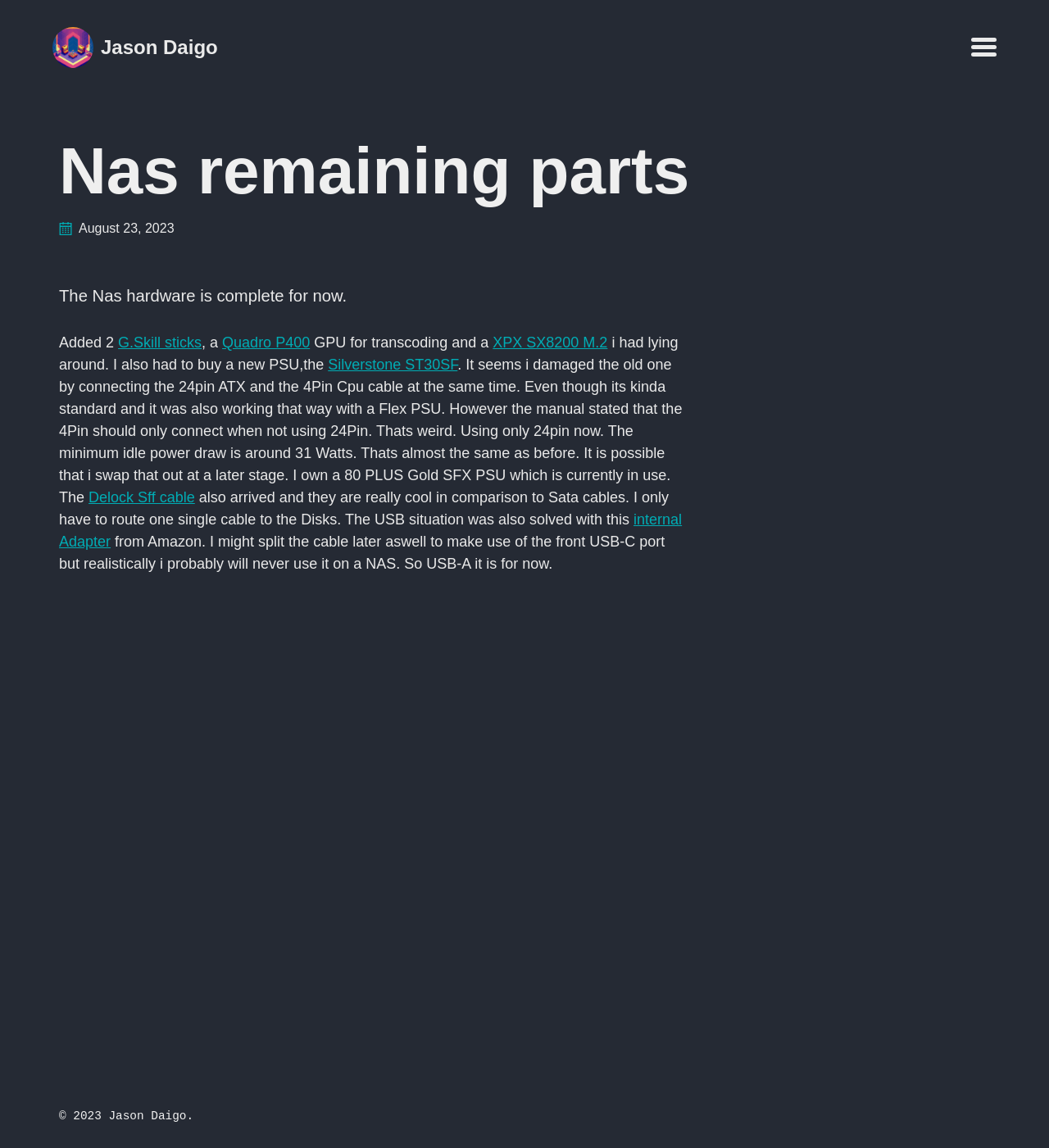What is the current power draw of the NAS?
Please provide a single word or phrase in response based on the screenshot.

31 Watts